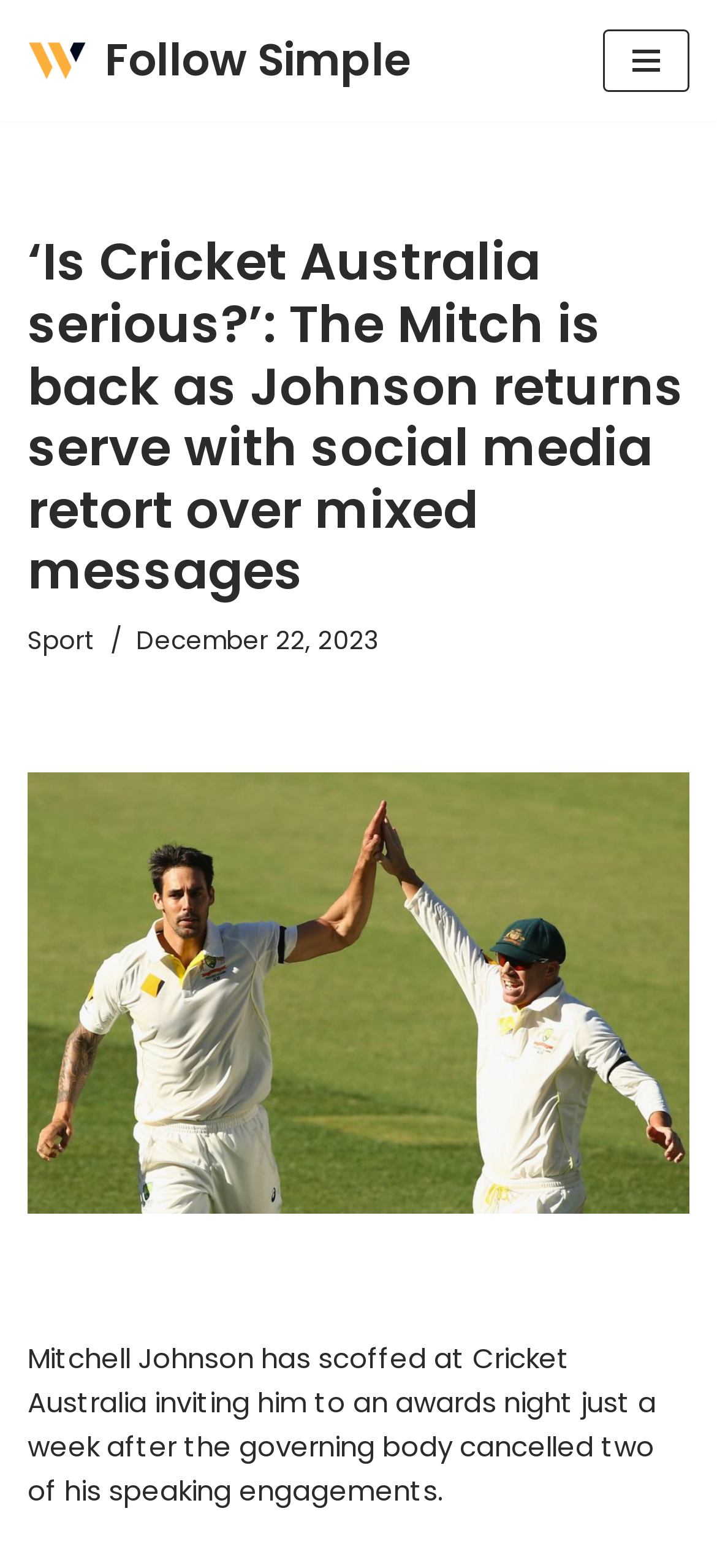What is the name of the governing body mentioned in the article?
Use the screenshot to answer the question with a single word or phrase.

Cricket Australia